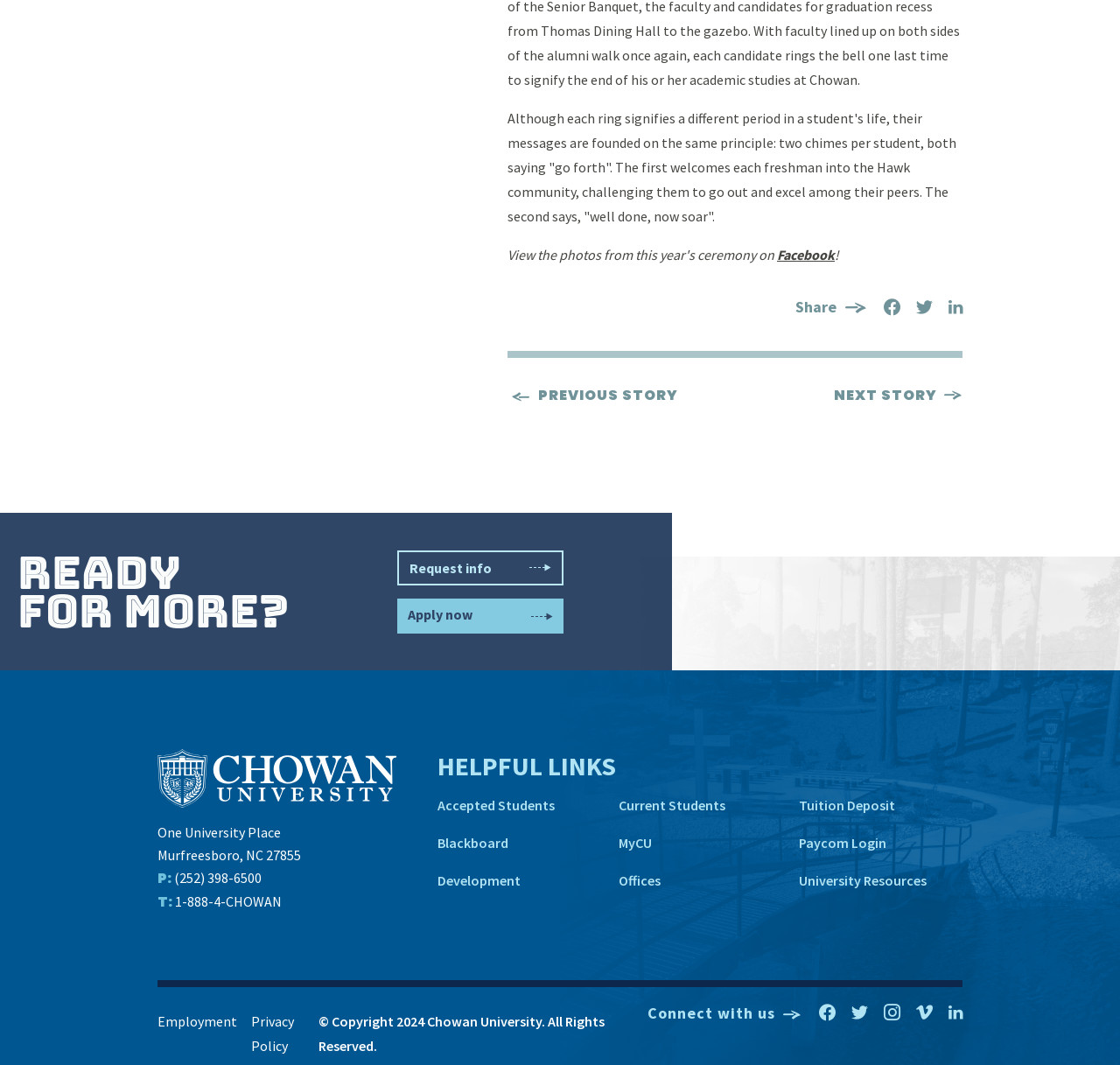Determine the bounding box for the UI element that matches this description: "Blackboard".

[0.391, 0.774, 0.521, 0.81]